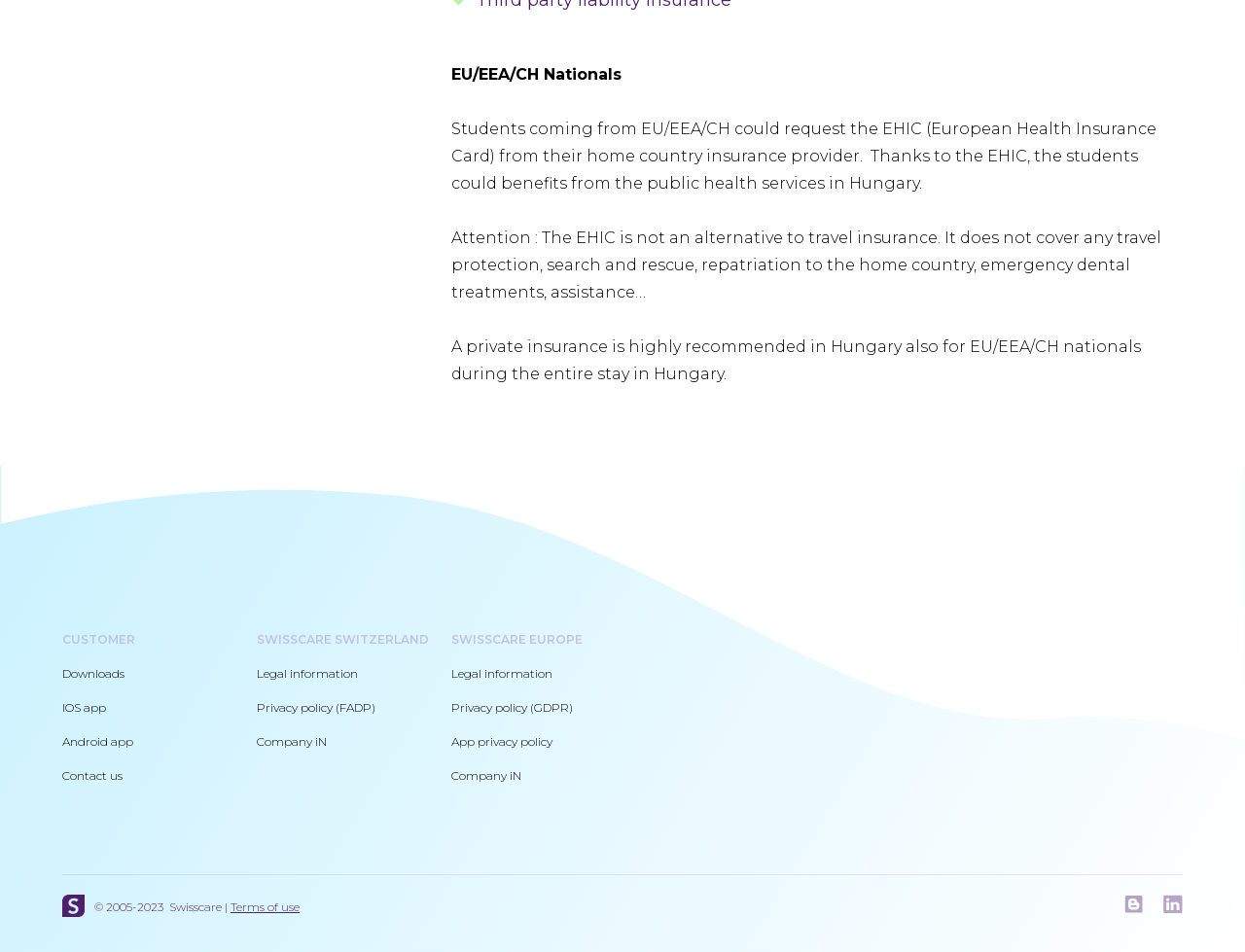Locate the coordinates of the bounding box for the clickable region that fulfills this instruction: "View Legal information".

[0.206, 0.7, 0.288, 0.715]